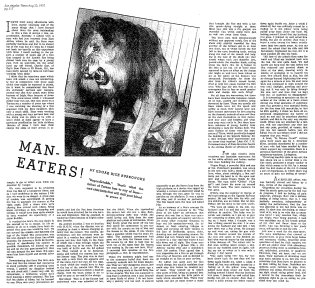What is the date of the publication?
Analyze the screenshot and provide a detailed answer to the question.

The date of the publication is August 22, 1937, as it is mentioned in the caption that the publication is from the Sunday Magazine of the Los Angeles Times, and it provides a historical context of wildlife narratives and public perception during that era.